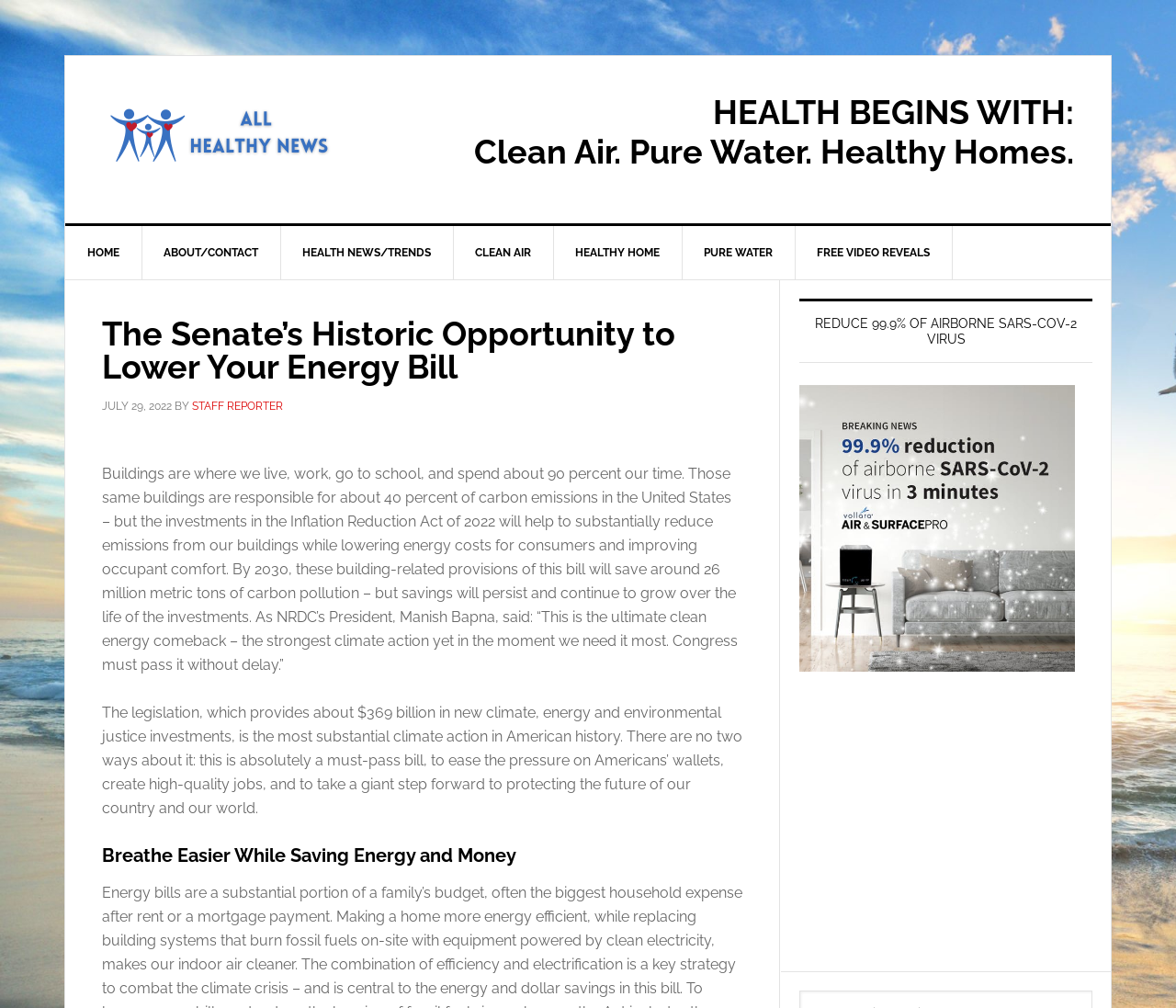Could you find the bounding box coordinates of the clickable area to complete this instruction: "Visit Vollara ActivePure Technologies website"?

[0.68, 0.649, 0.914, 0.667]